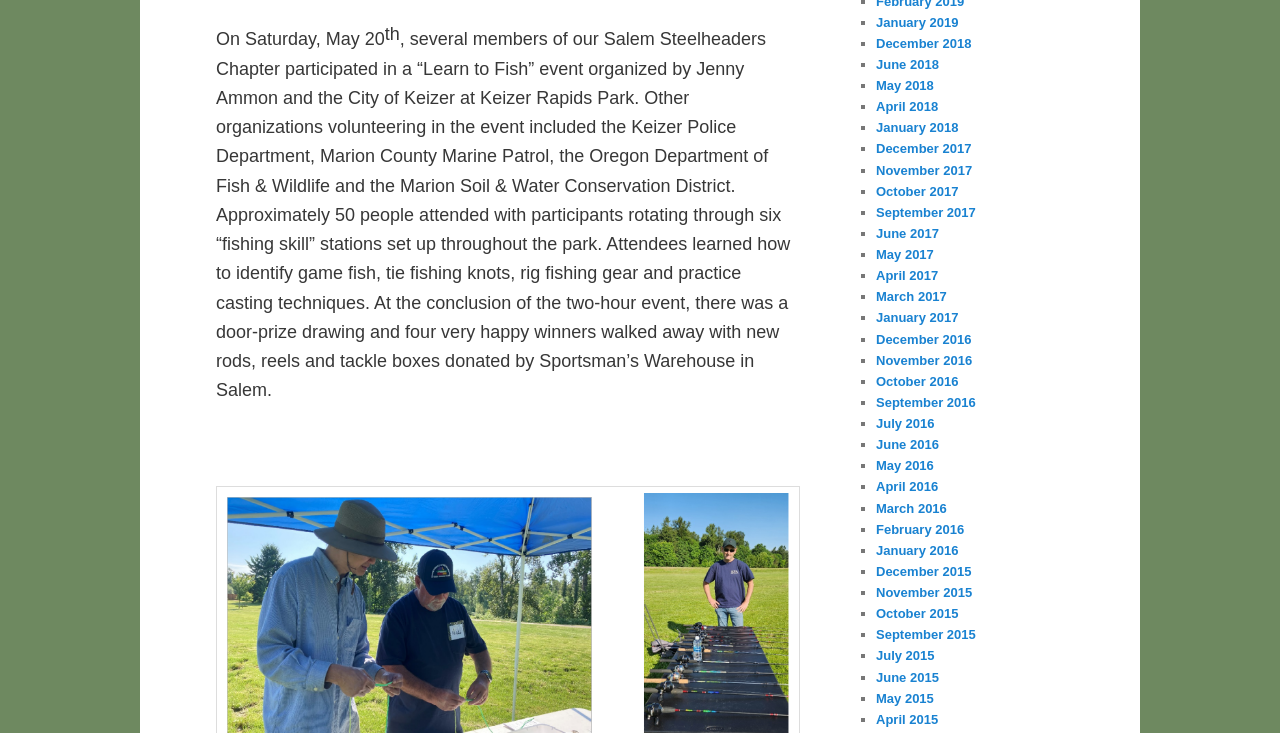Find the bounding box coordinates for the element that must be clicked to complete the instruction: "Read the article about Learn to Fish event". The coordinates should be four float numbers between 0 and 1, indicated as [left, top, right, bottom].

[0.169, 0.04, 0.617, 0.546]